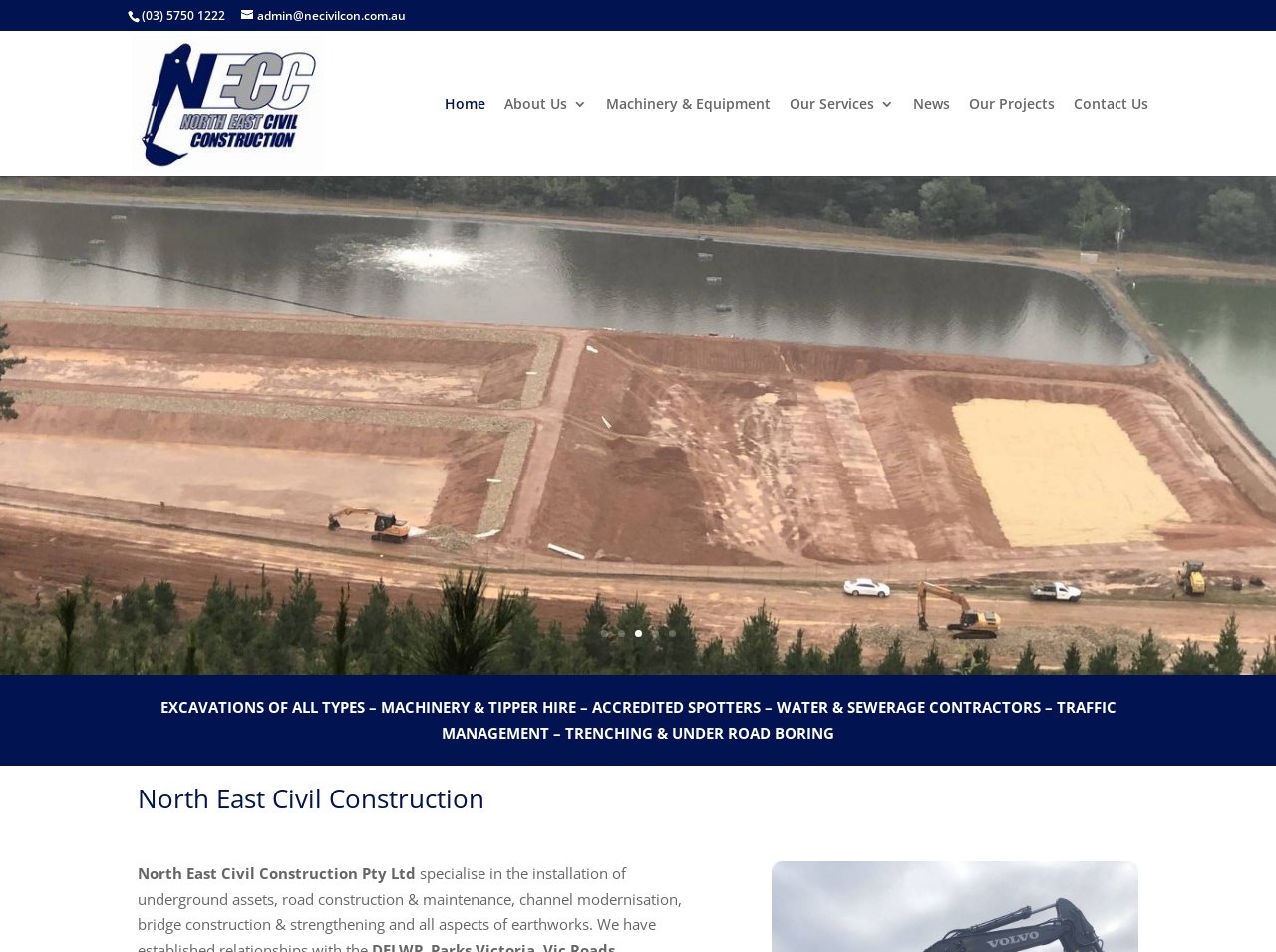Identify the bounding box coordinates of the clickable section necessary to follow the following instruction: "Go to the home page". The coordinates should be presented as four float numbers from 0 to 1, i.e., [left, top, right, bottom].

[0.348, 0.102, 0.38, 0.185]